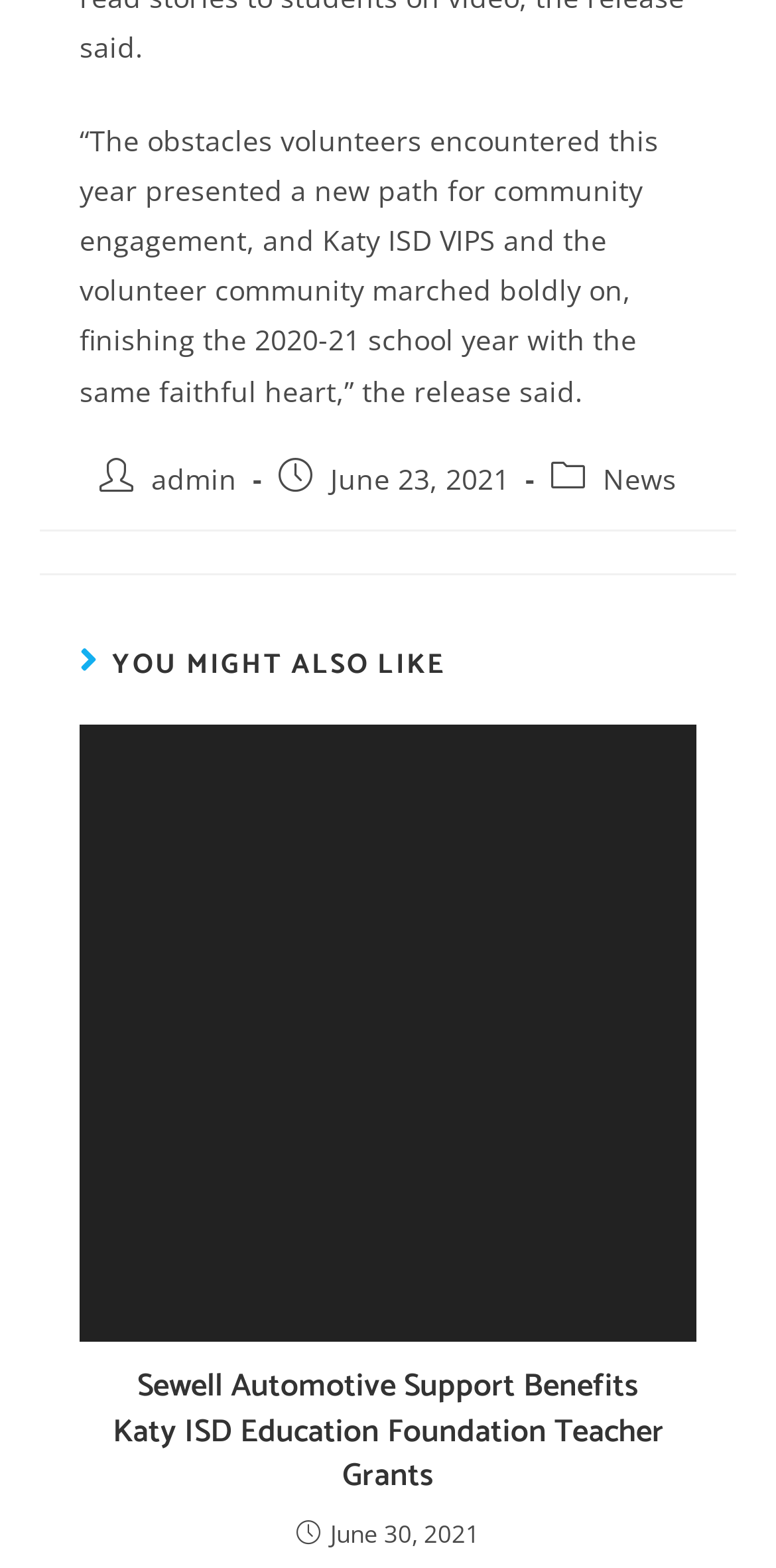Please use the details from the image to answer the following question comprehensively:
Who is the author of the current article?

The author of the current article can be found by looking at the 'Post author:' section, which is located below the main article title. The text 'admin' is displayed next to 'Post author:', indicating that the author of the article is 'admin'.